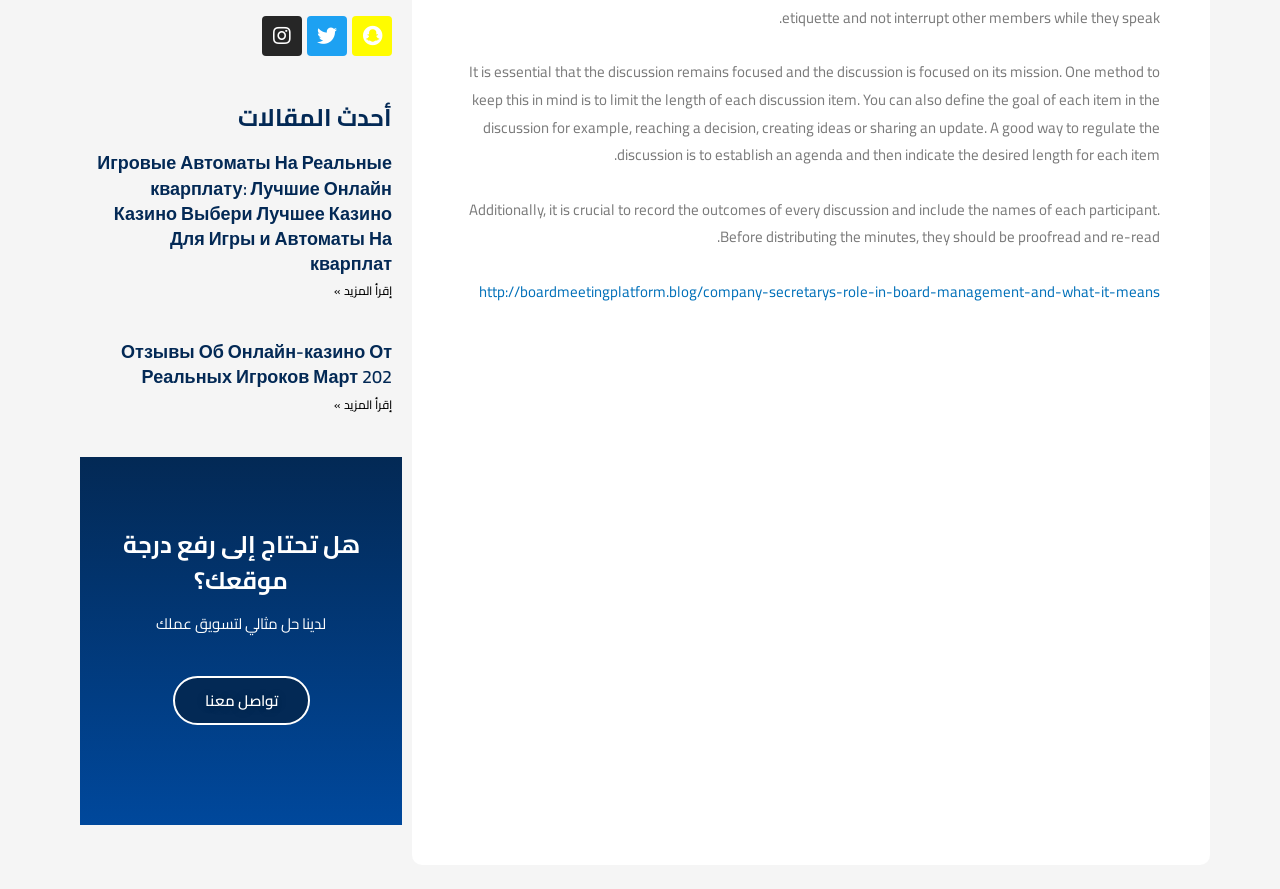Determine the bounding box coordinates (top-left x, top-left y, bottom-right x, bottom-right y) of the UI element described in the following text: Safdie Brothers

None